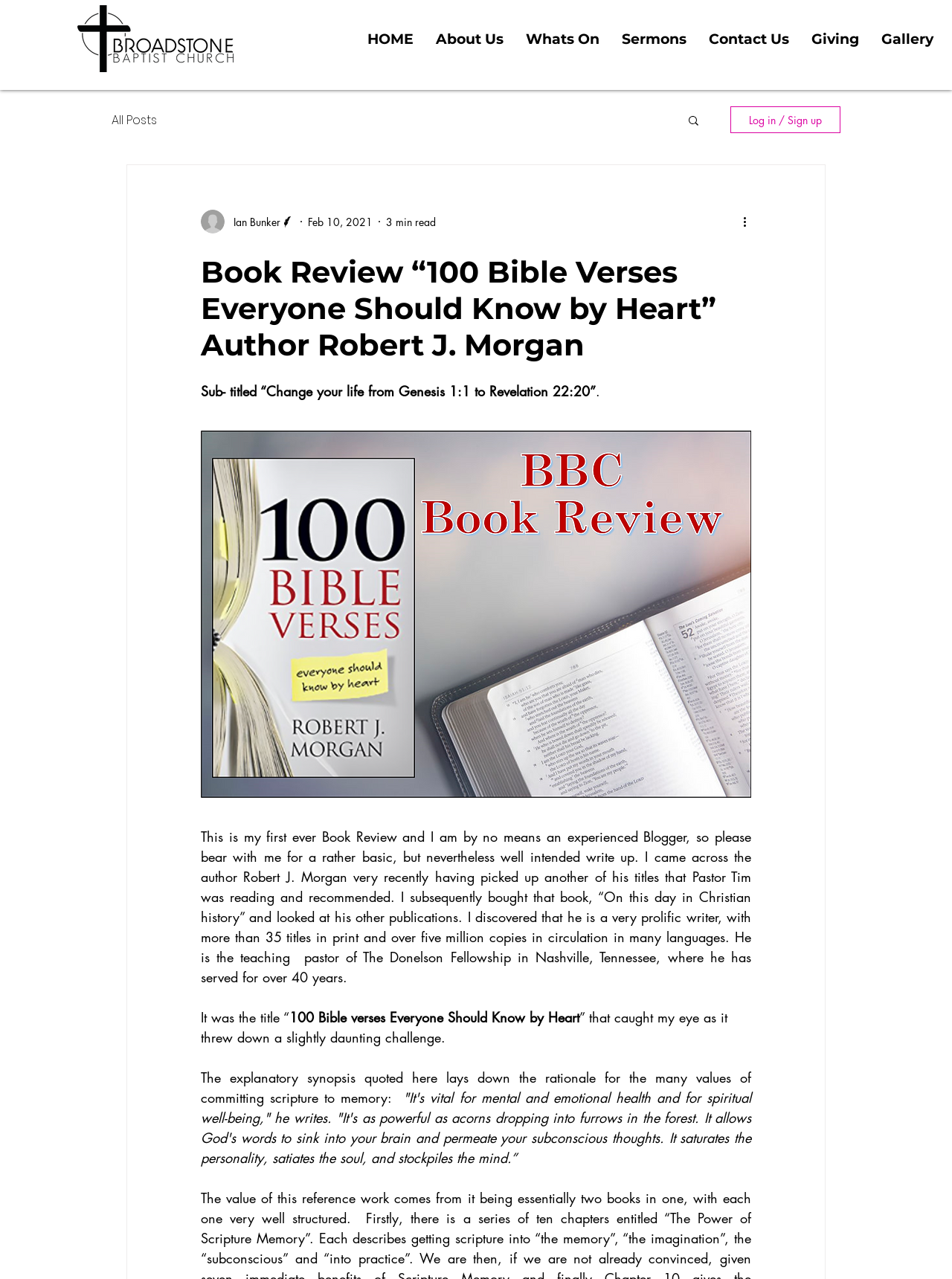What is the title of the book that caught the reviewer's eye?
Give a detailed explanation using the information visible in the image.

The title of the book can be found in the text 'It was the title “100 Bible verses Everyone Should Know by Heart” that caught my eye as it threw down a slightly daunting challenge.' which is part of the book review.